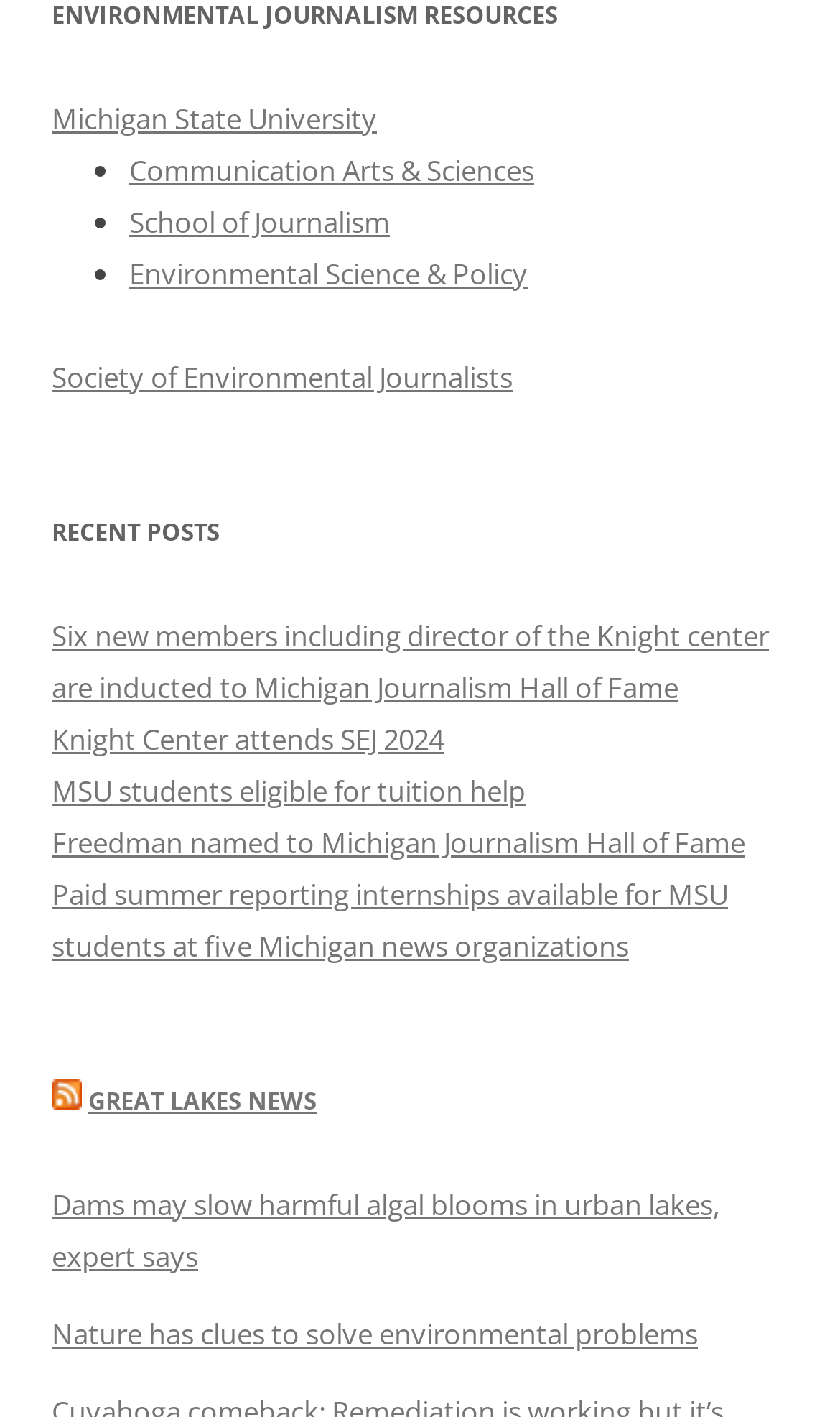Please identify the bounding box coordinates of the clickable area that will allow you to execute the instruction: "Visit Michigan State University website".

[0.062, 0.07, 0.449, 0.097]